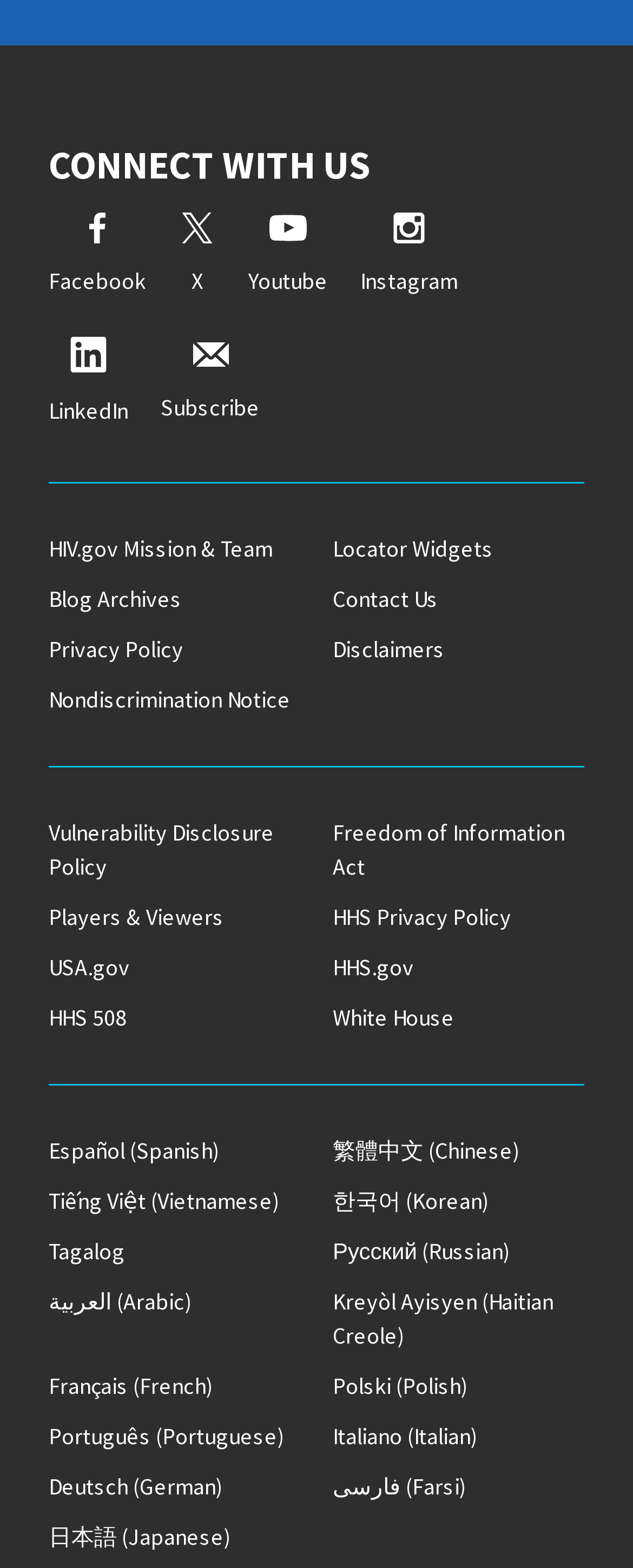From the webpage screenshot, predict the bounding box coordinates (top-left x, top-left y, bottom-right x, bottom-right y) for the UI element described here: Vulnerability Disclosure Policy

[0.077, 0.521, 0.474, 0.564]